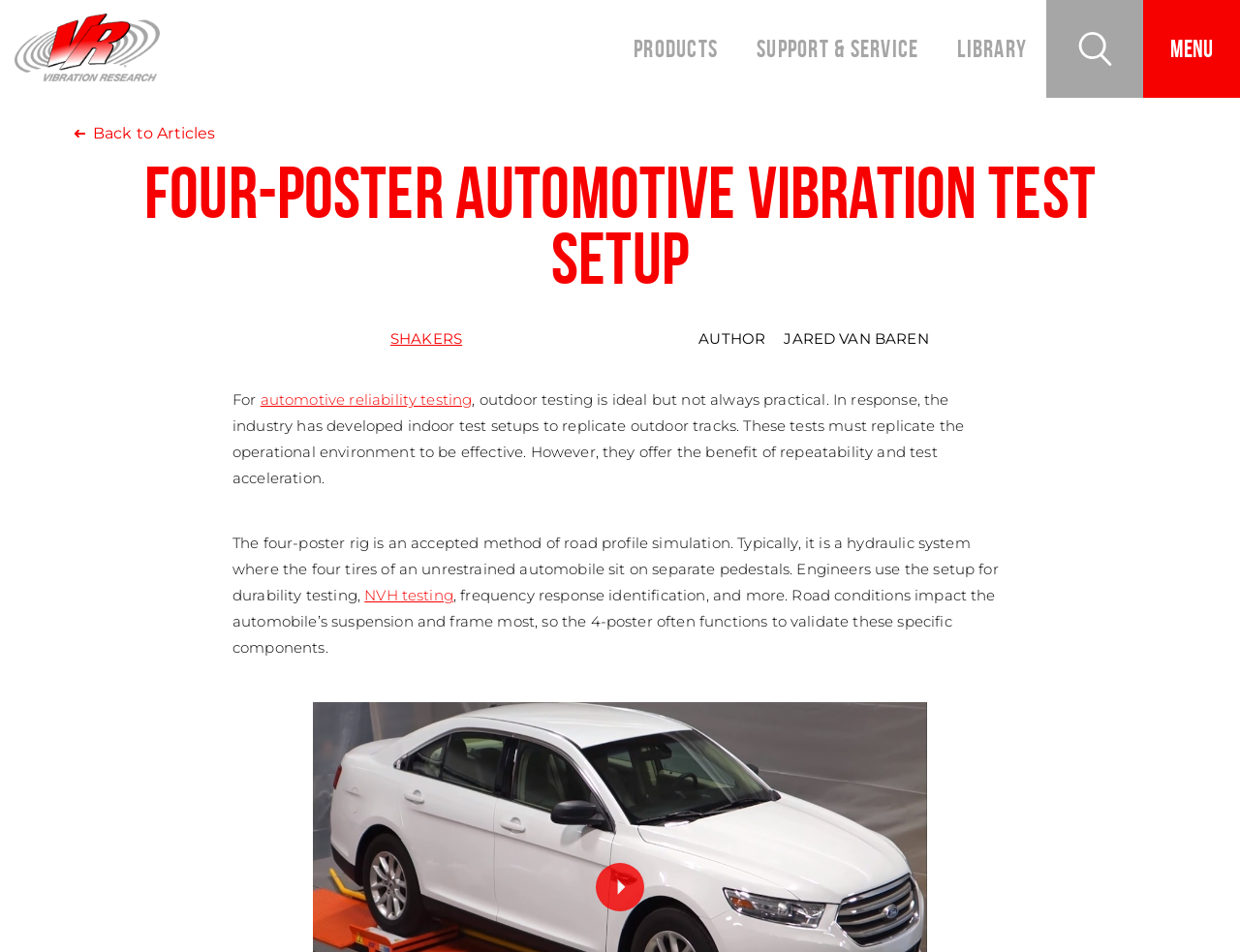Can you identify the bounding box coordinates of the clickable region needed to carry out this instruction: 'Learn more about NVH testing'? The coordinates should be four float numbers within the range of 0 to 1, stated as [left, top, right, bottom].

[0.294, 0.615, 0.366, 0.635]